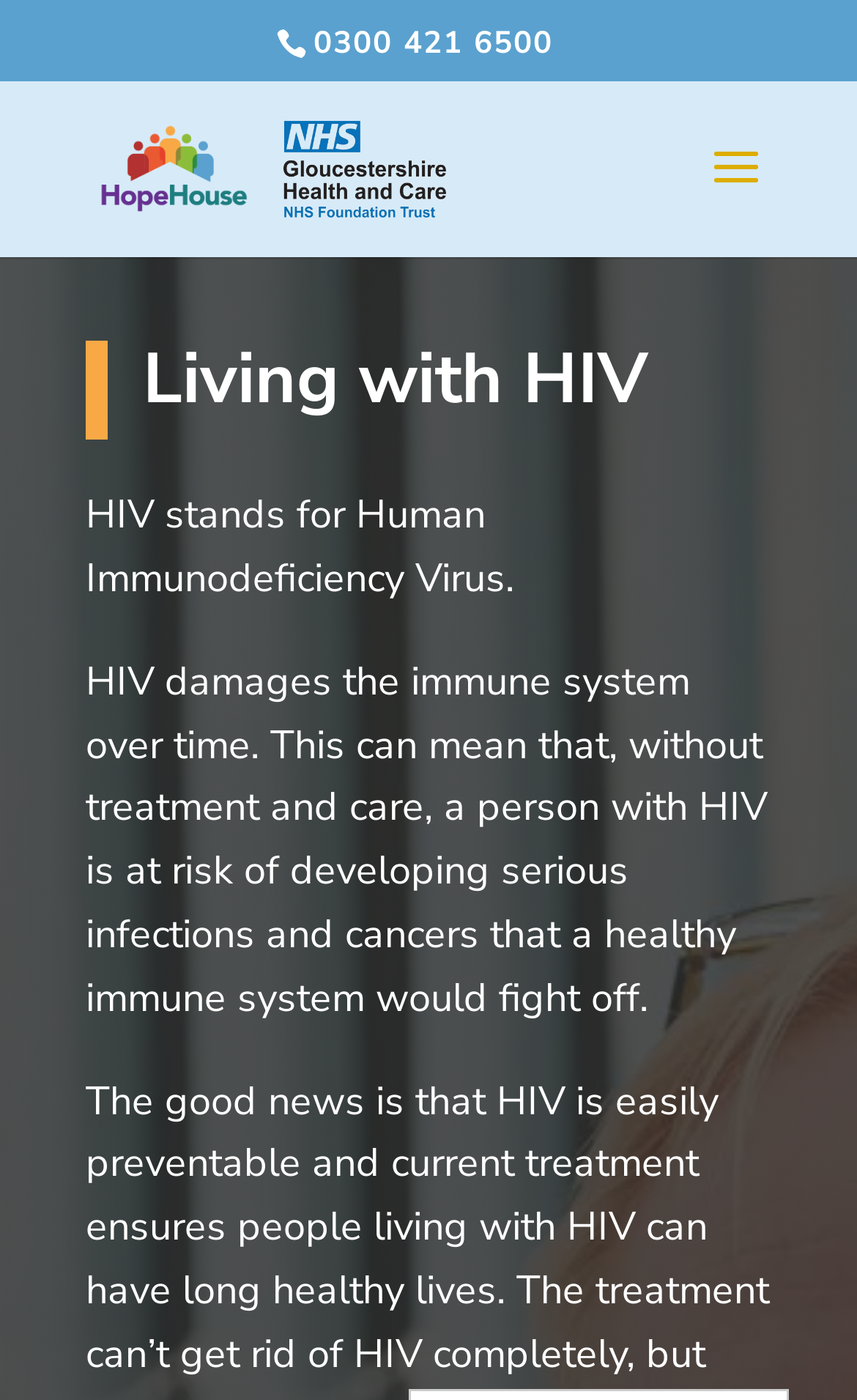With reference to the image, please provide a detailed answer to the following question: What is HIV?

I found this answer by looking at the text content of the webpage, specifically the sentence 'HIV stands for Human Immunodeficiency Virus.'